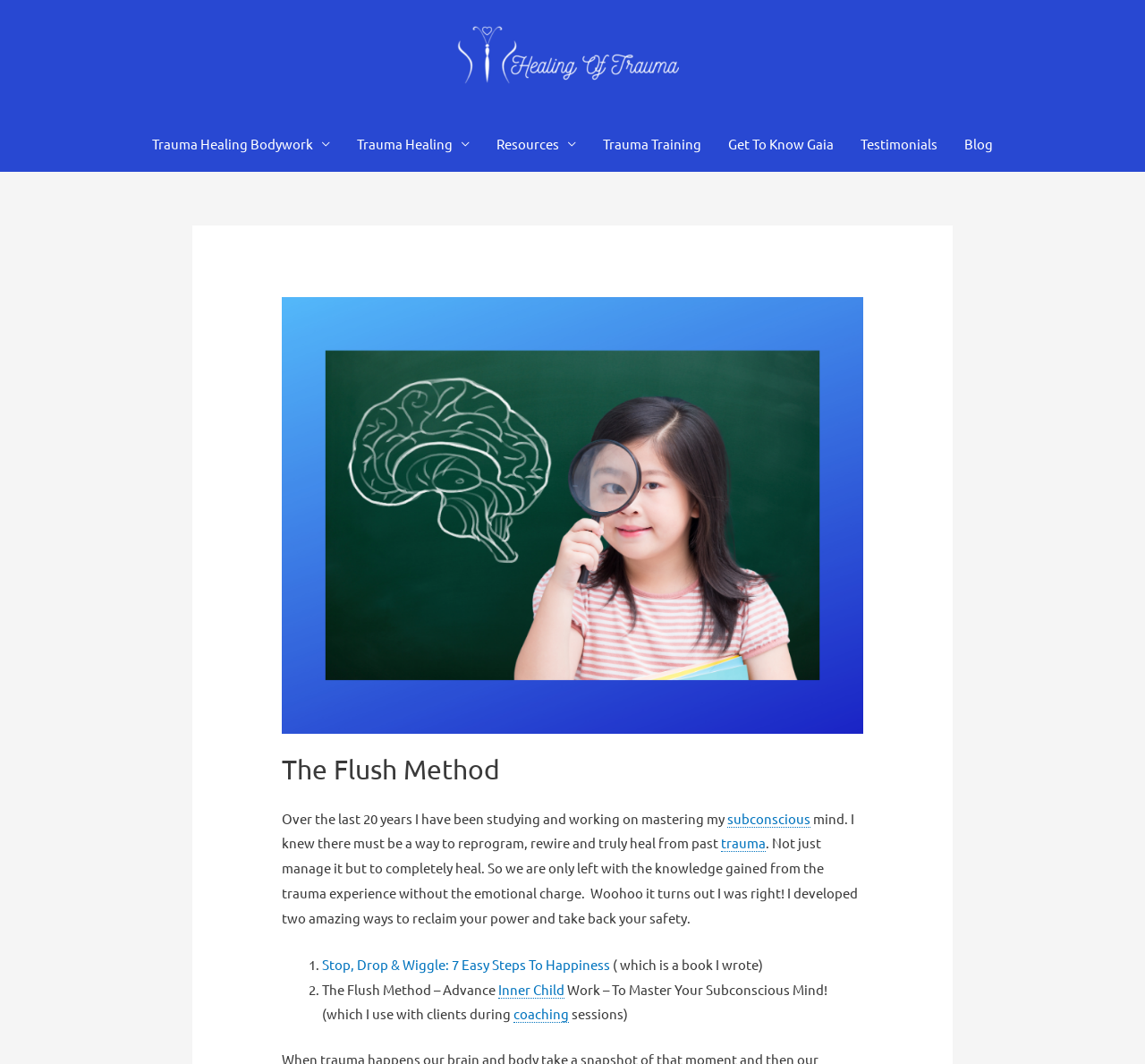Determine the bounding box coordinates of the clickable region to follow the instruction: "Click on the 'Healing of Trauma' link".

[0.396, 0.039, 0.593, 0.055]